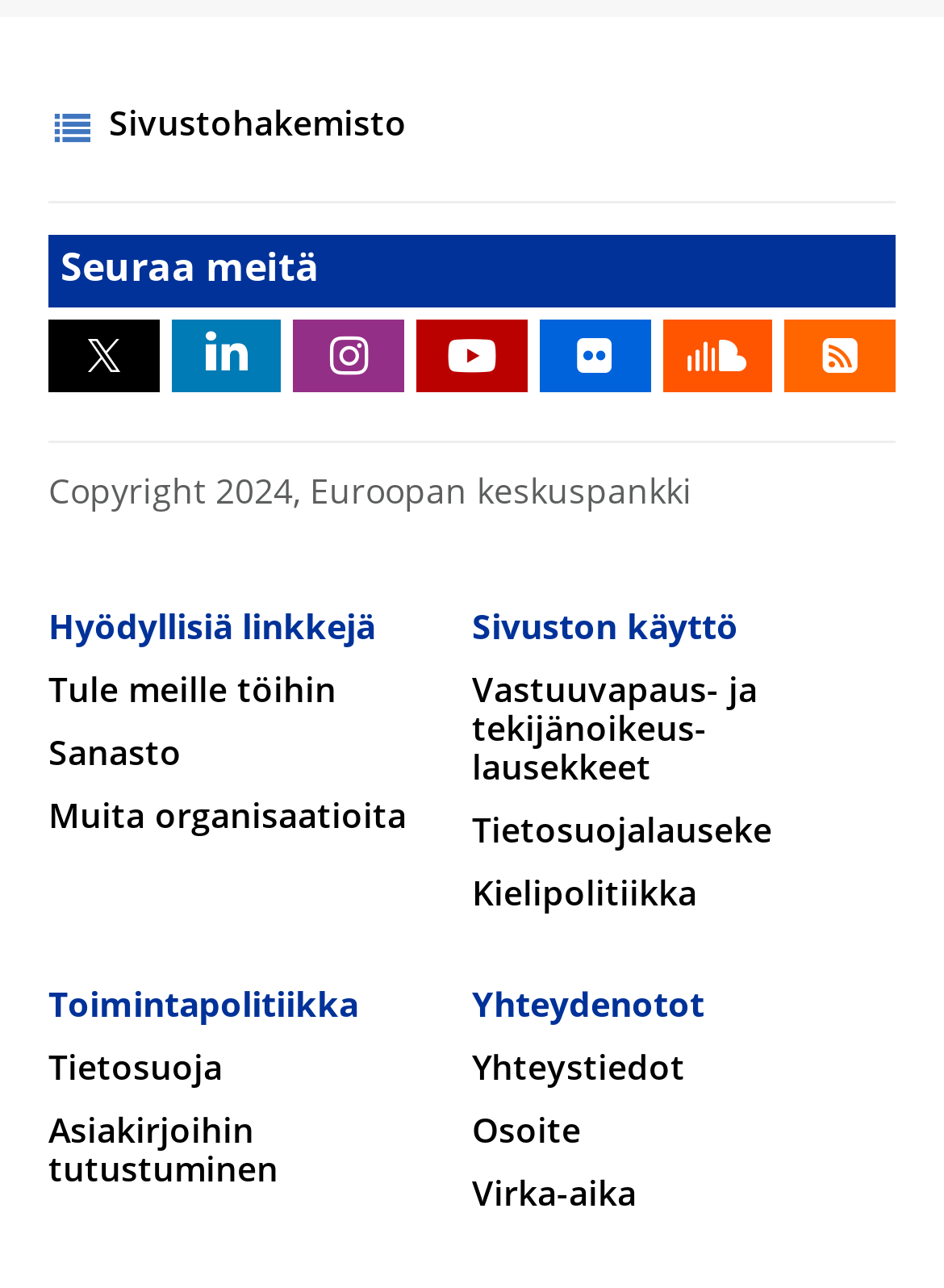Determine the bounding box coordinates of the region I should click to achieve the following instruction: "Go to Tule meille töihin". Ensure the bounding box coordinates are four float numbers between 0 and 1, i.e., [left, top, right, bottom].

[0.051, 0.524, 0.356, 0.55]